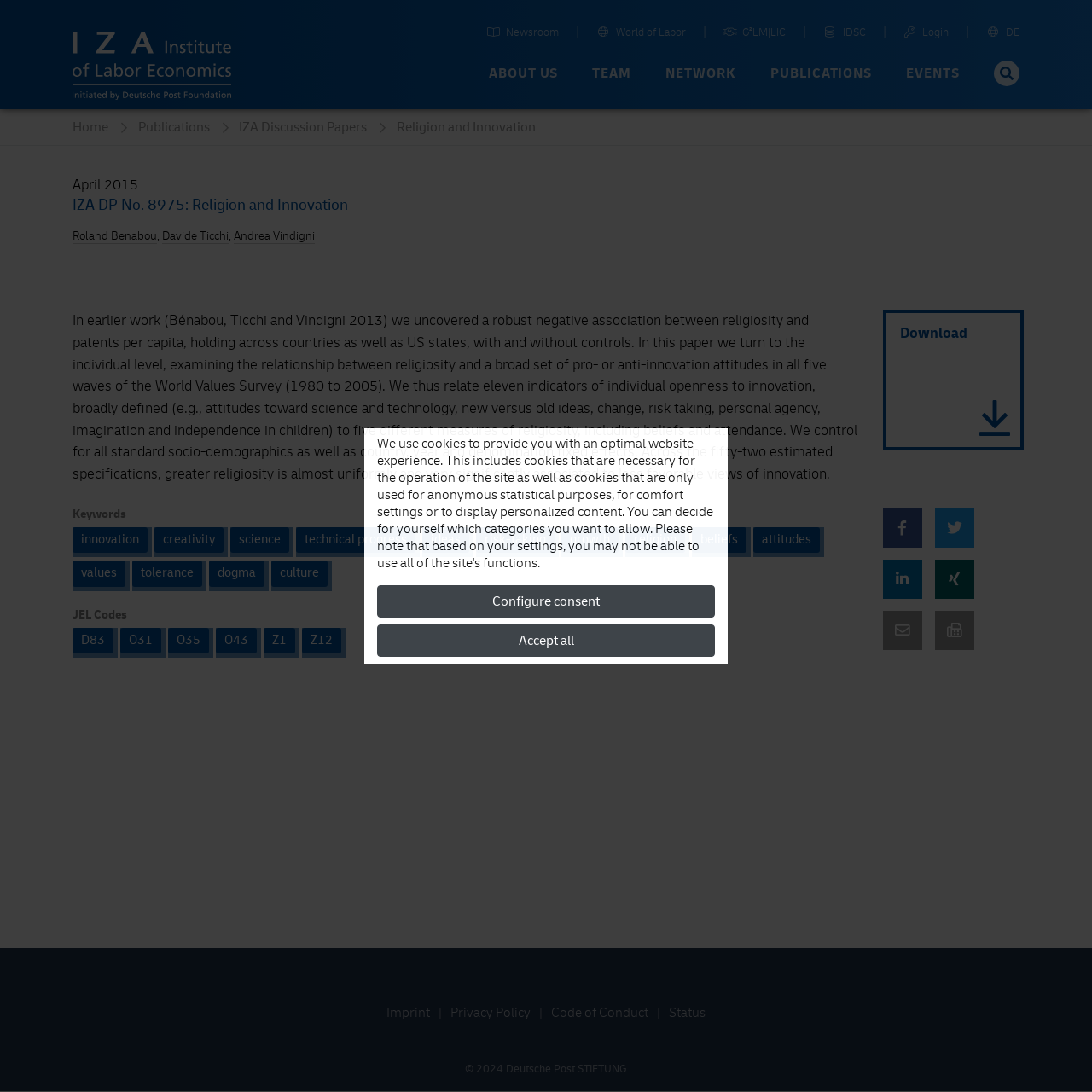Using the information in the image, could you please answer the following question in detail:
What are the keywords related to the publication?

The keywords related to the publication can be found in the links 'innovation', 'creativity', 'science', and others, which are child elements of the heading element 'Keywords' and are located near the middle of the webpage.